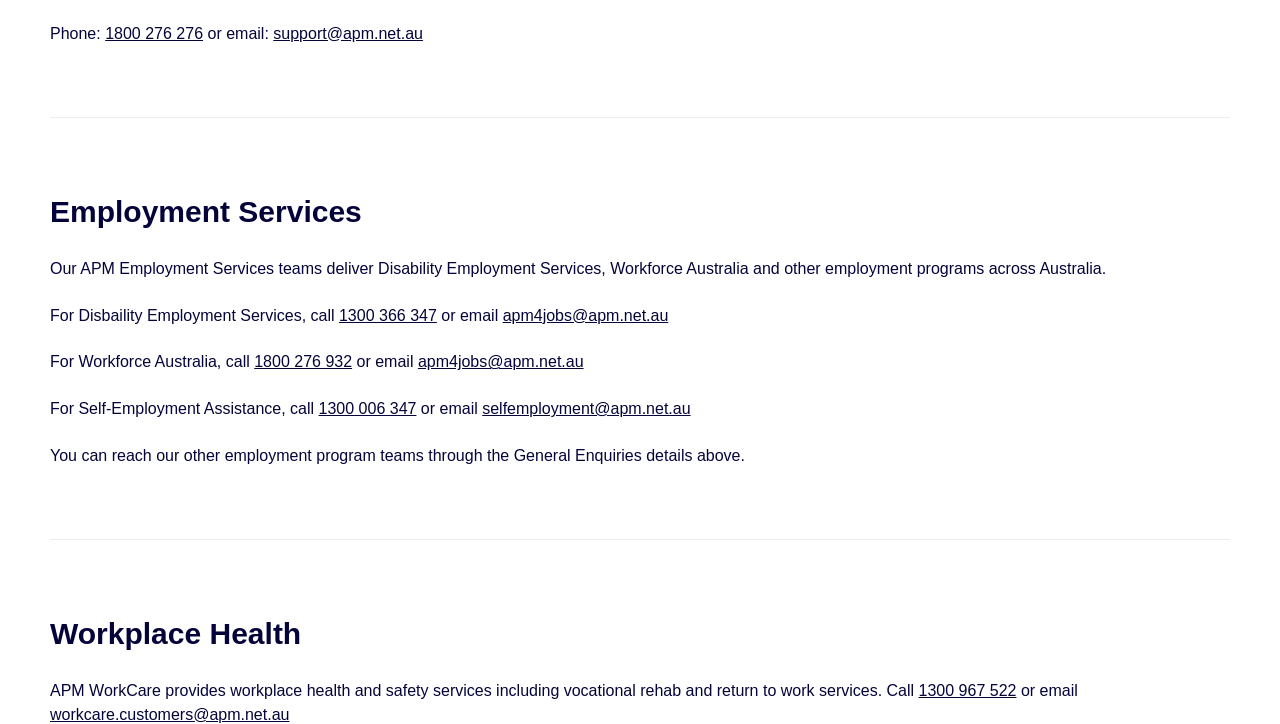Please locate the UI element described by "apm4jobs@apm.net.au" and provide its bounding box coordinates.

[0.326, 0.488, 0.456, 0.512]